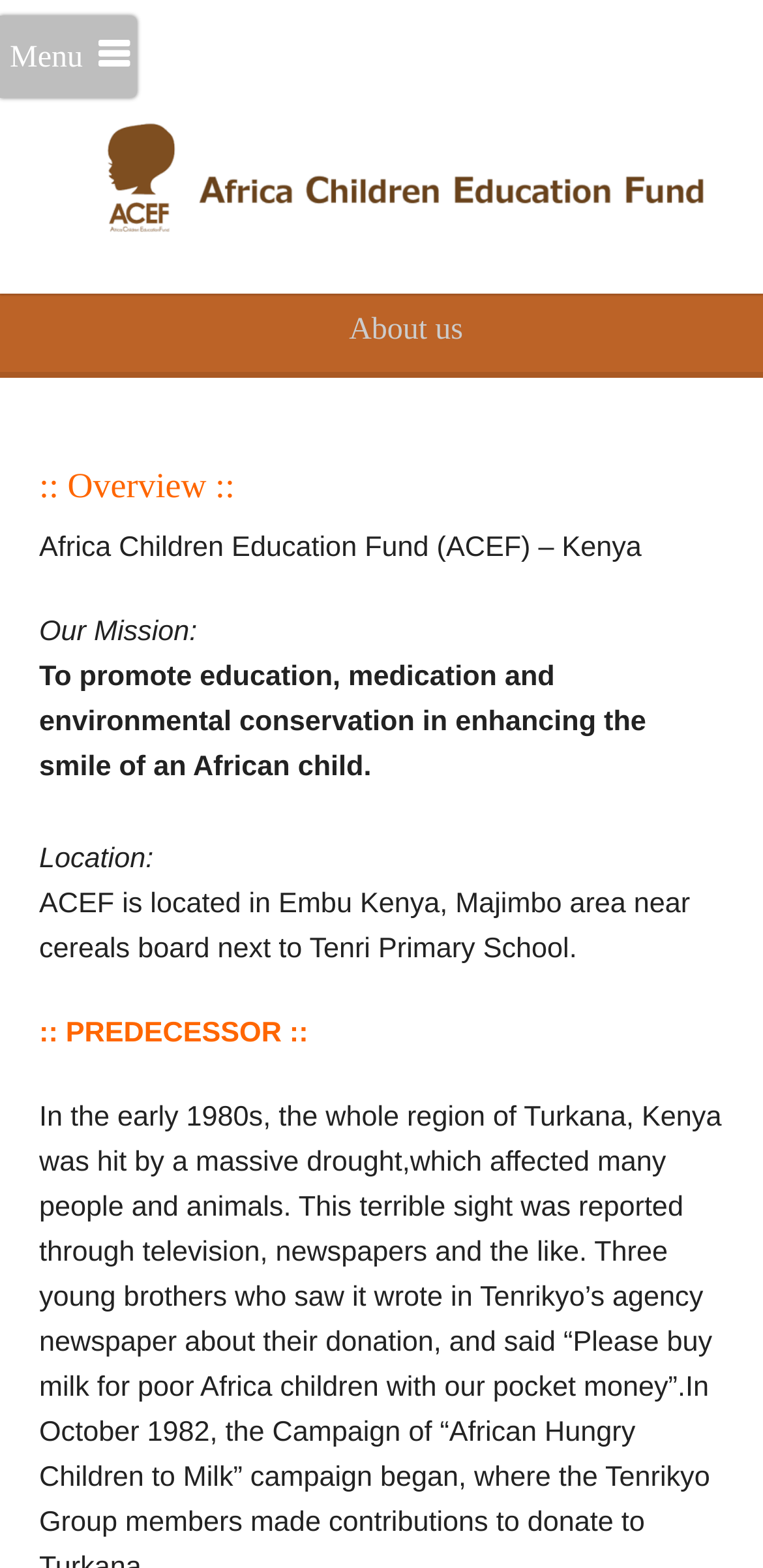Elaborate on the different components and information displayed on the webpage.

The webpage is about the "About us" section of the Africa Children Education Fund (ACEF) organization. At the top, there is a link and an image, both with the same name as the organization, positioned side by side and taking up most of the width of the page. 

Below the image and link, there is a menu heading labeled "Menu" on the left side of the page. On the right side, there is a heading that reads "About us", which is followed by a subheading ":: Overview ::" slightly below it. 

The main content of the page starts with a static text that reads "Africa Children Education Fund (ACEF) – Kenya". Below this, there is a section that describes the organization's mission, which is "To promote education, medication and environmental conservation in enhancing the smile of an African child." 

Further down, there is a section labeled "Location:", which provides the address of the organization, stating that it is located in Embu, Kenya, near the cereals board and Tenri Primary School. 

Finally, there is another section labeled ":: PREDECESSOR ::" at the bottom of the page.